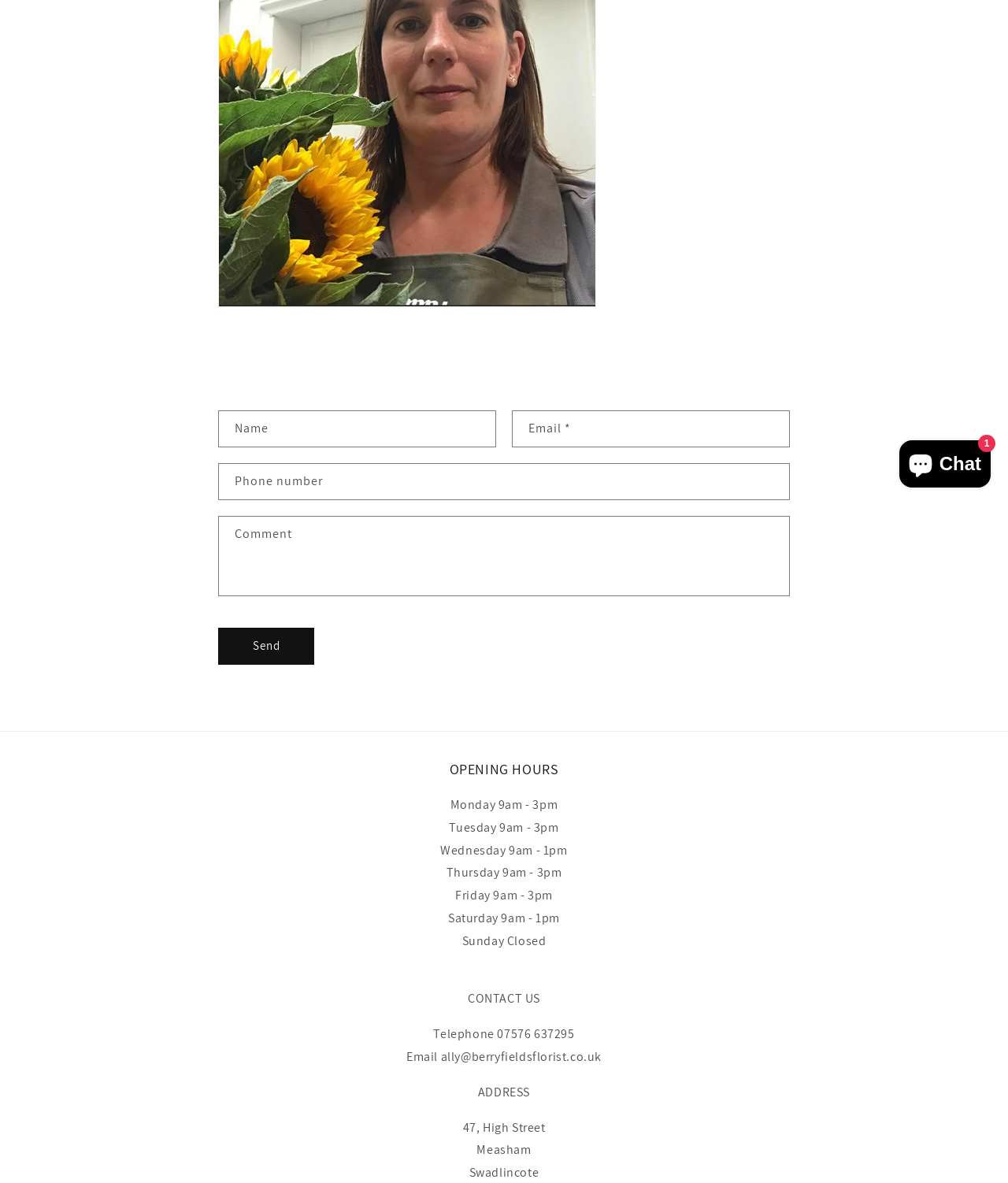Locate the bounding box of the UI element with the following description: "Bangladesh’s unforgettable win against India".

None